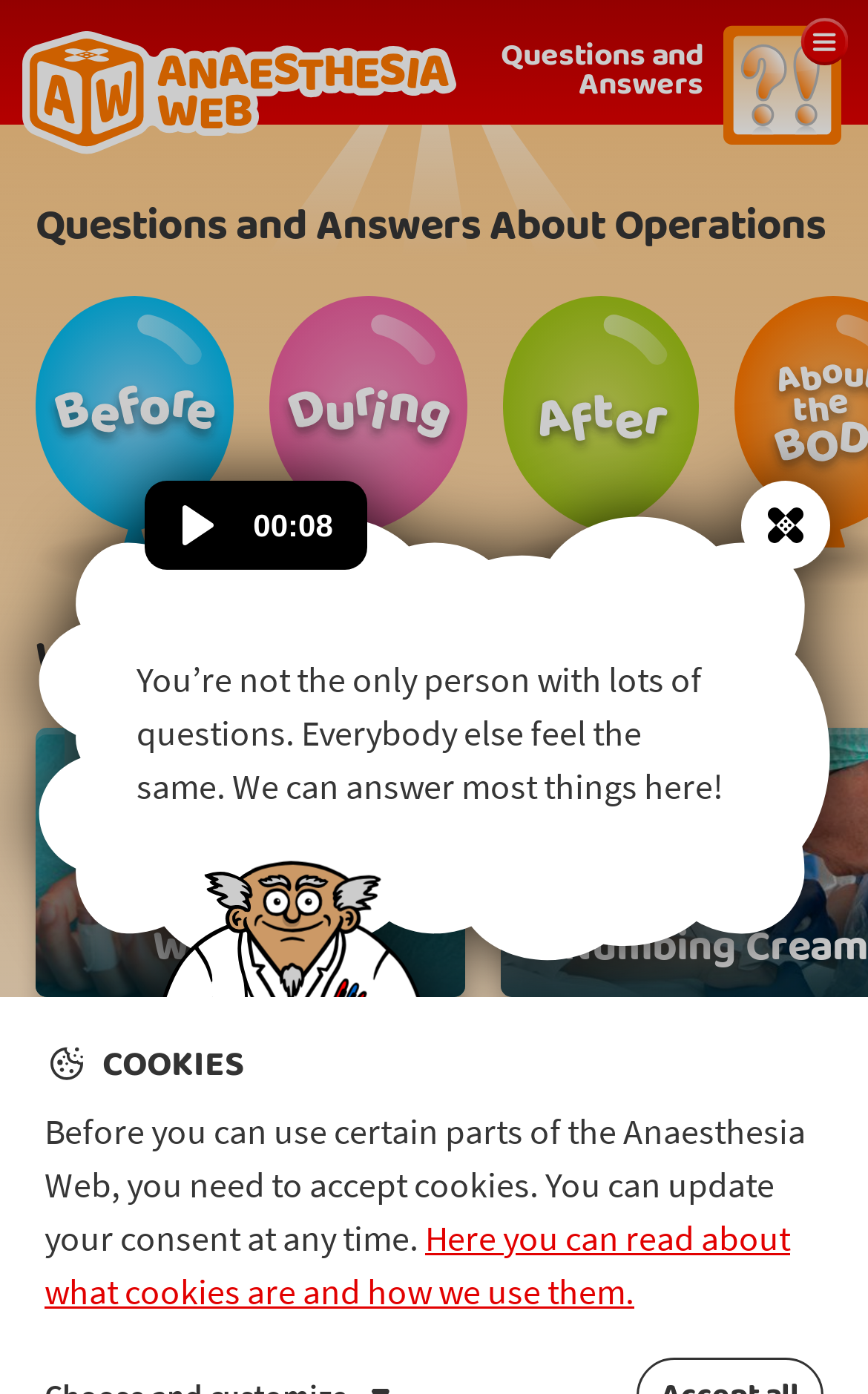What is the topic of the 'PainTalk' section?
Provide an in-depth and detailed answer to the question.

The 'PainTalk' section has a 'Play All' button, indicating that it contains audio content related to pain management, which is a crucial aspect of anaesthesia.